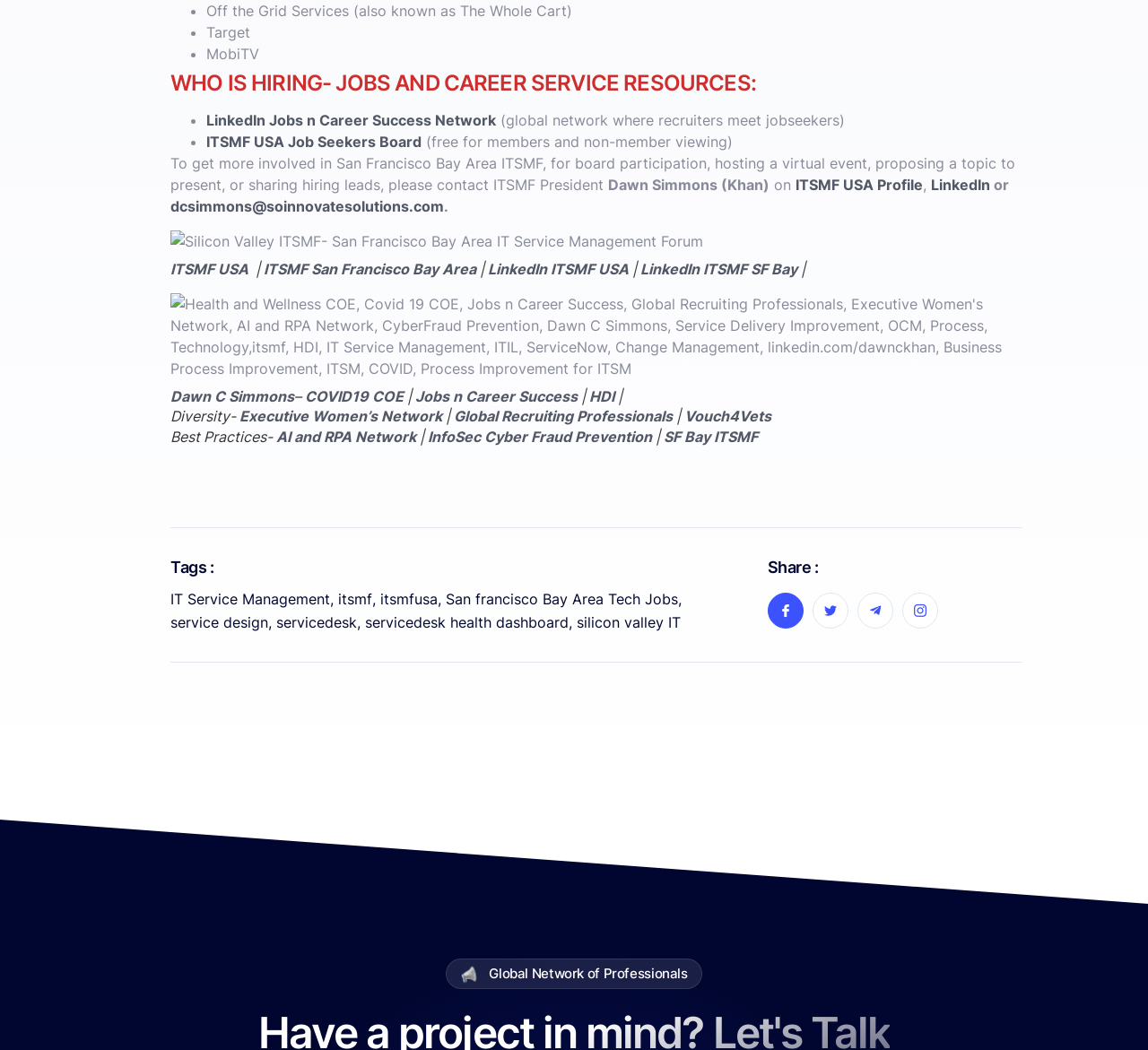Locate the bounding box coordinates of the element you need to click to accomplish the task described by this instruction: "View ITSMF USA Profile".

[0.693, 0.167, 0.804, 0.185]